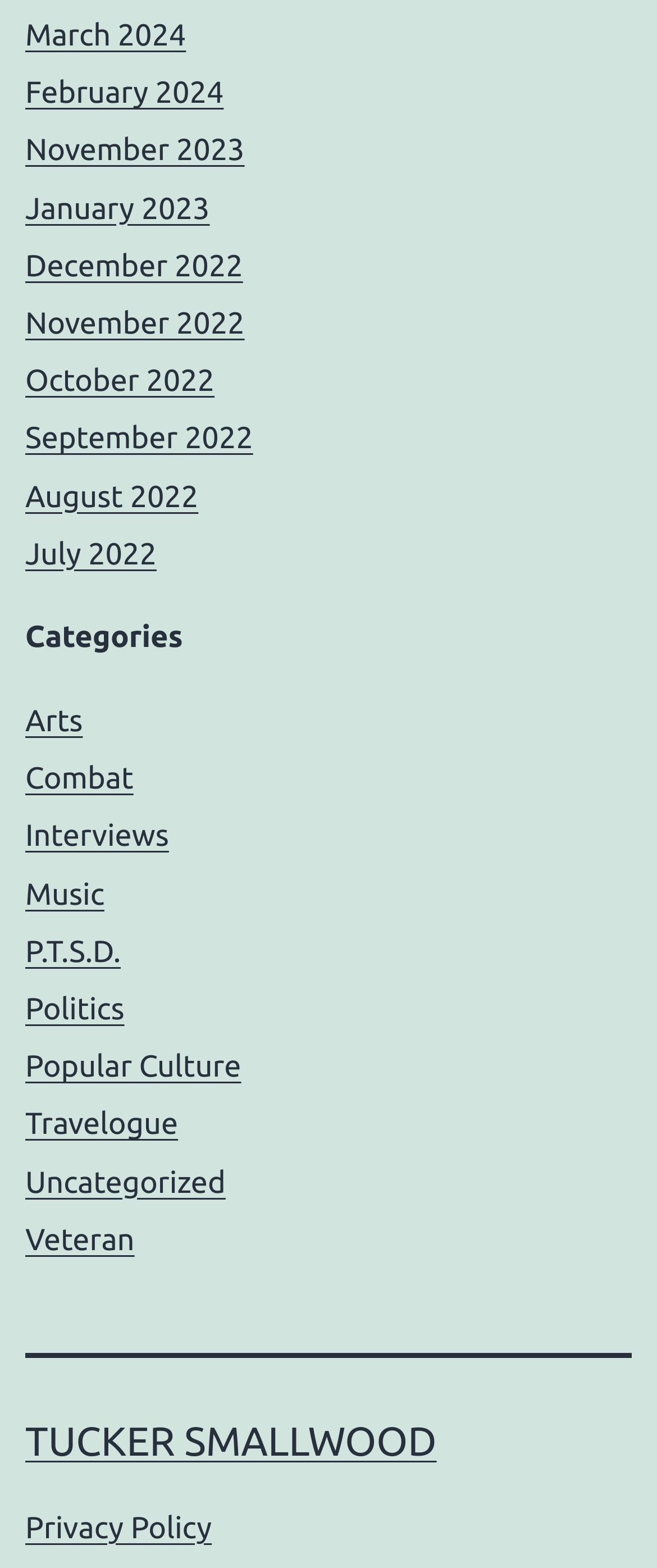Could you highlight the region that needs to be clicked to execute the instruction: "Check Privacy Policy"?

[0.038, 0.963, 0.322, 0.985]